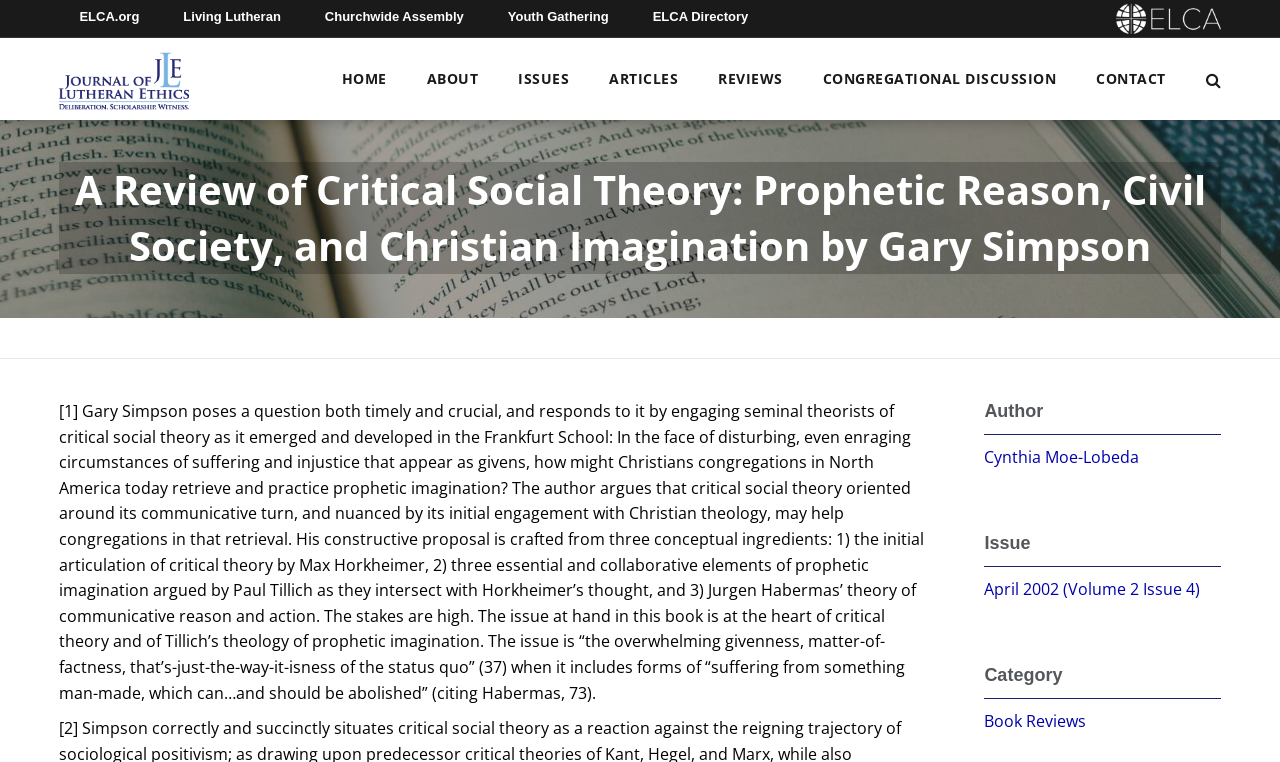What is the name of the journal?
Using the visual information, reply with a single word or short phrase.

Journal of Lutheran Ethics